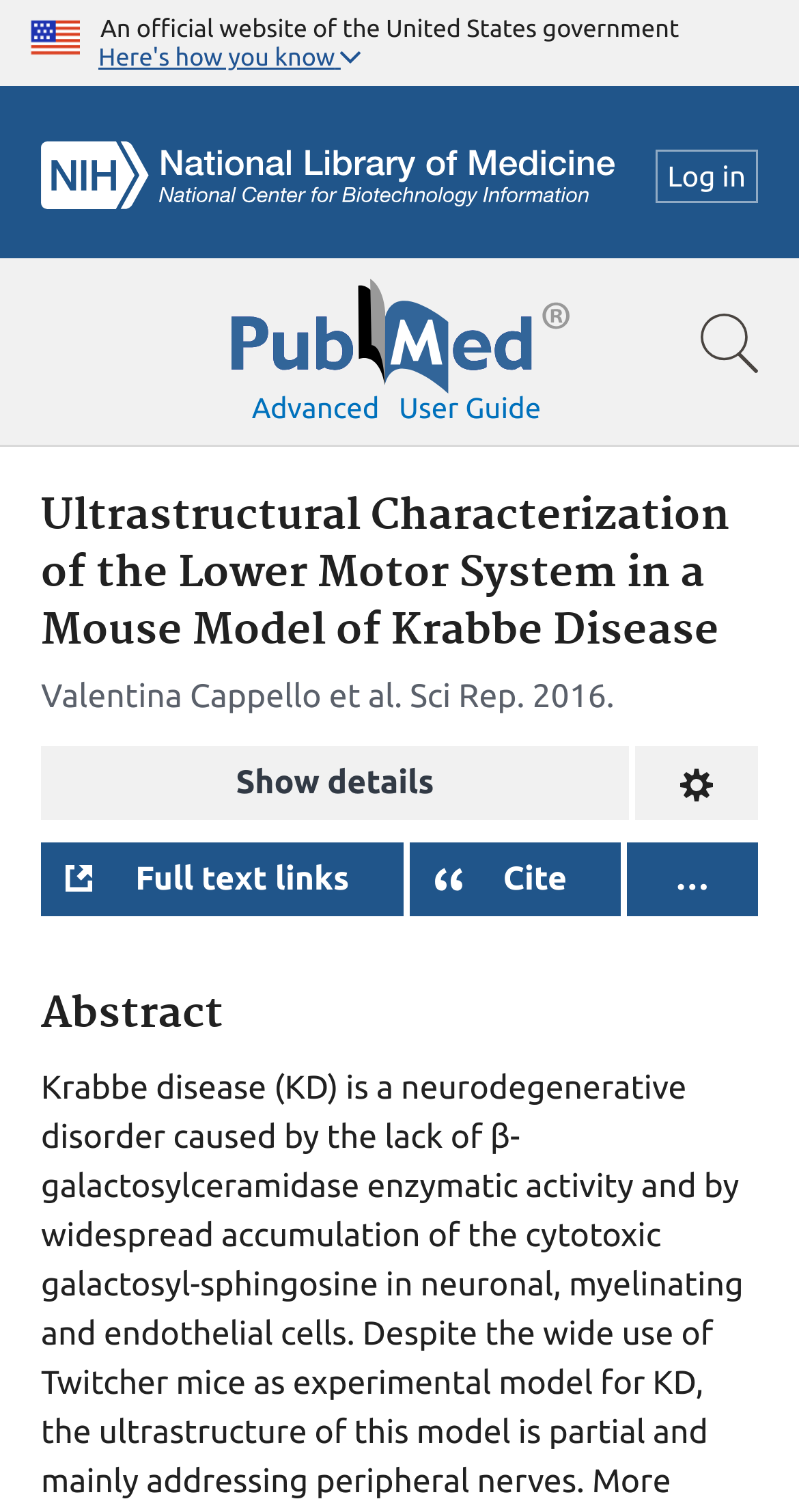What is the section below the title? Examine the screenshot and reply using just one word or a brief phrase.

Abstract